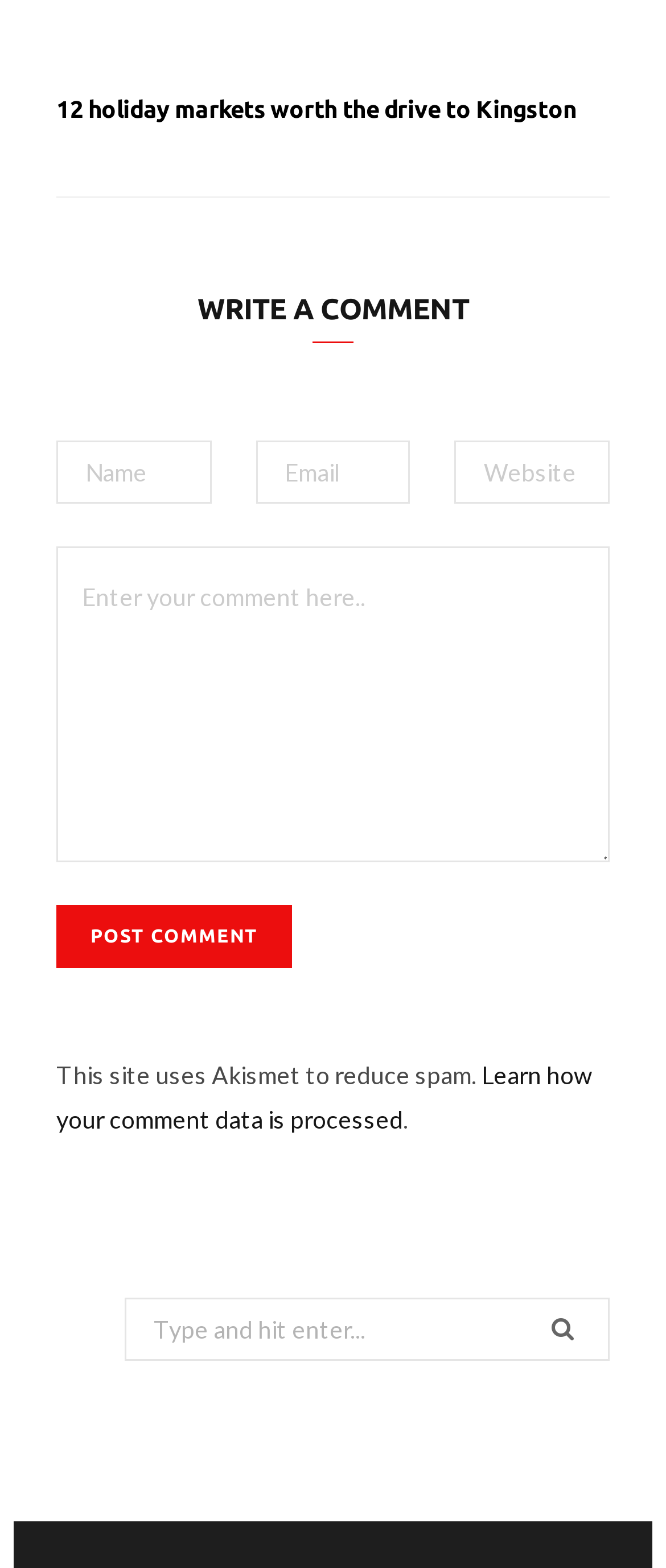Provide the bounding box coordinates of the area you need to click to execute the following instruction: "Click the magnifying glass icon".

[0.777, 0.825, 0.915, 0.869]